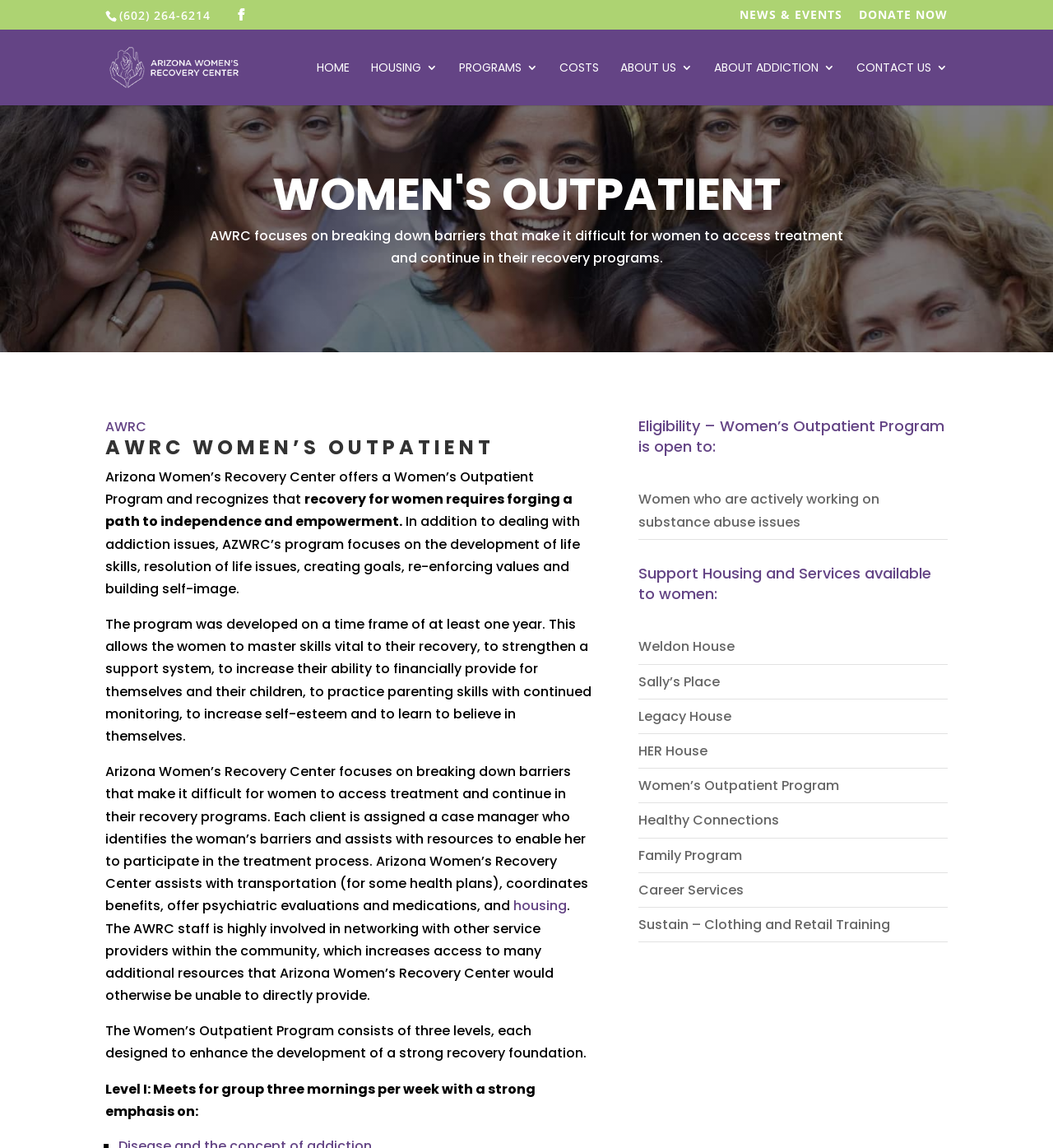Determine the bounding box coordinates of the clickable element to complete this instruction: "Learn about the Women's Outpatient program". Provide the coordinates in the format of four float numbers between 0 and 1, [left, top, right, bottom].

[0.195, 0.149, 0.805, 0.196]